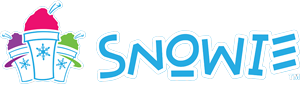Describe all the visual components present in the image.

The image showcases the logo of "Snowie of Lakeway, TN," which features a vibrant and playful design. The logo prominently displays the word "SNOWIE" in bold, stylized letters, primarily in a cheerful blue color. Accompanying the text are three colorful snow cone cups, one adorned with a bright pink top and the others with a blend of pastel colors, symbolizing the fun and refreshing treats that Snowie offers. This logo encapsulates the spirit of summer enjoyment and community engagement, reflecting the brand’s mission to bring smiles and sweet experiences to events and gatherings.